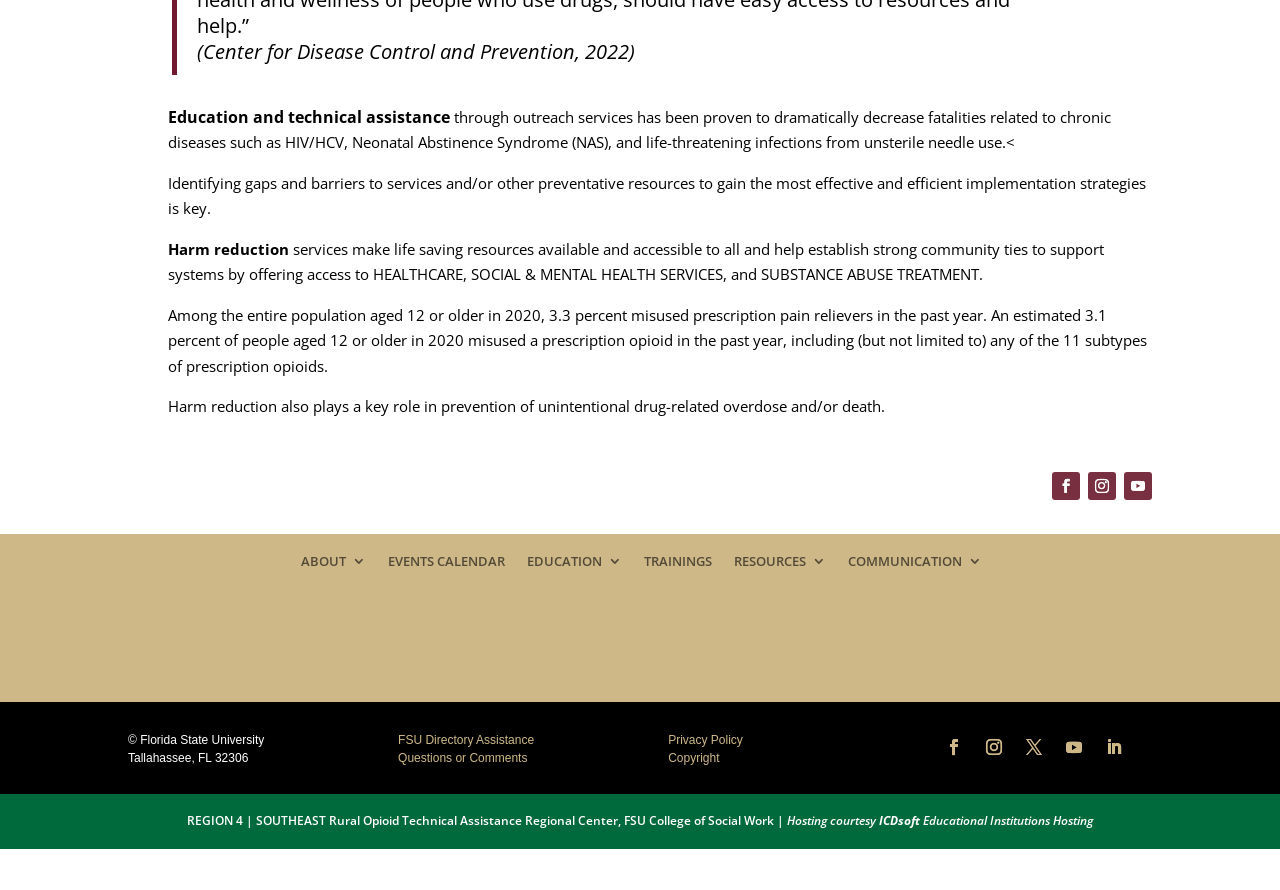From the webpage screenshot, identify the region described by Questions or Comments. Provide the bounding box coordinates as (top-left x, top-left y, bottom-right x, bottom-right y), with each value being a floating point number between 0 and 1.

[0.311, 0.844, 0.412, 0.86]